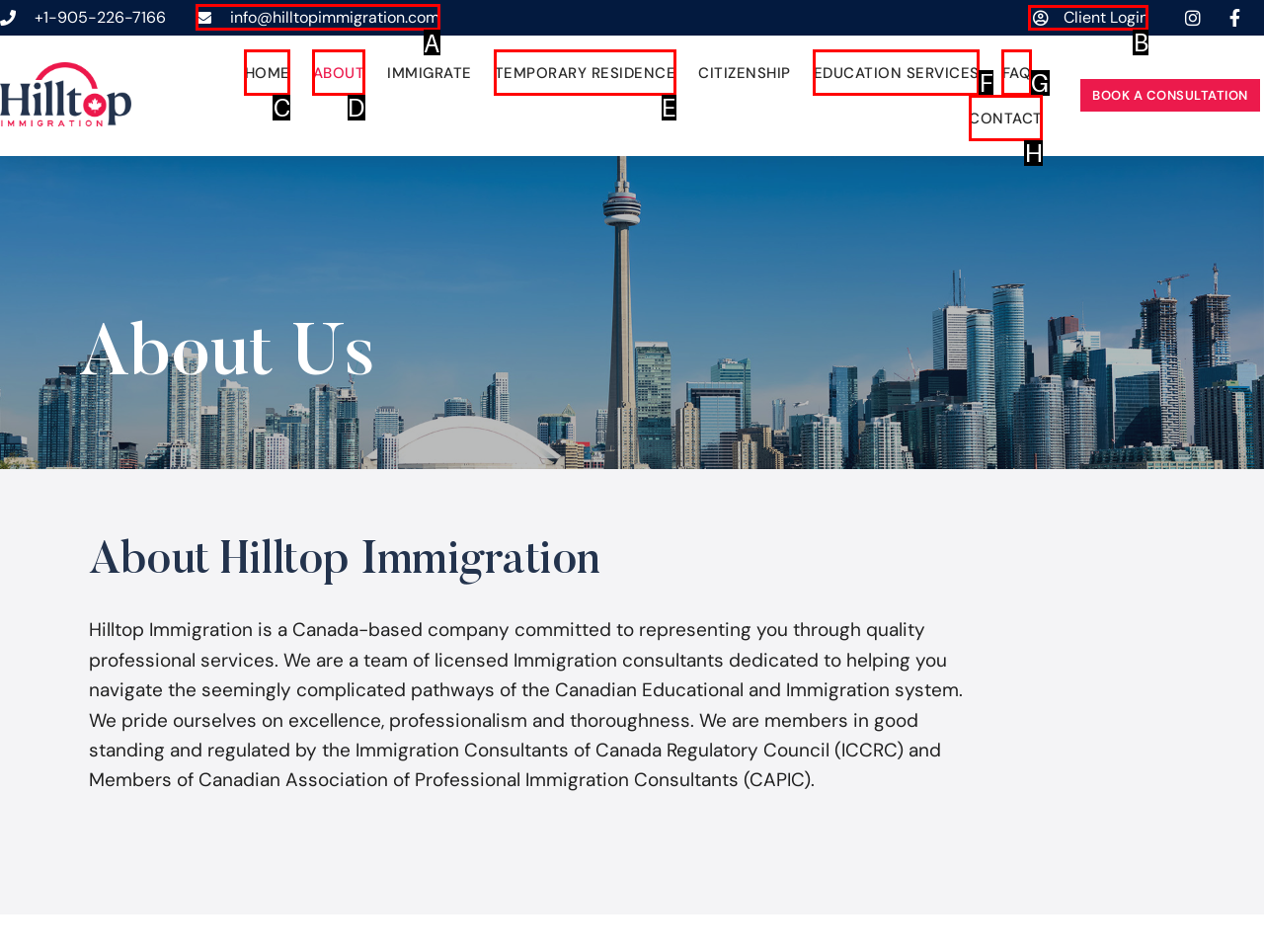Tell me which one HTML element I should click to complete the following task: Send an email to the company Answer with the option's letter from the given choices directly.

A